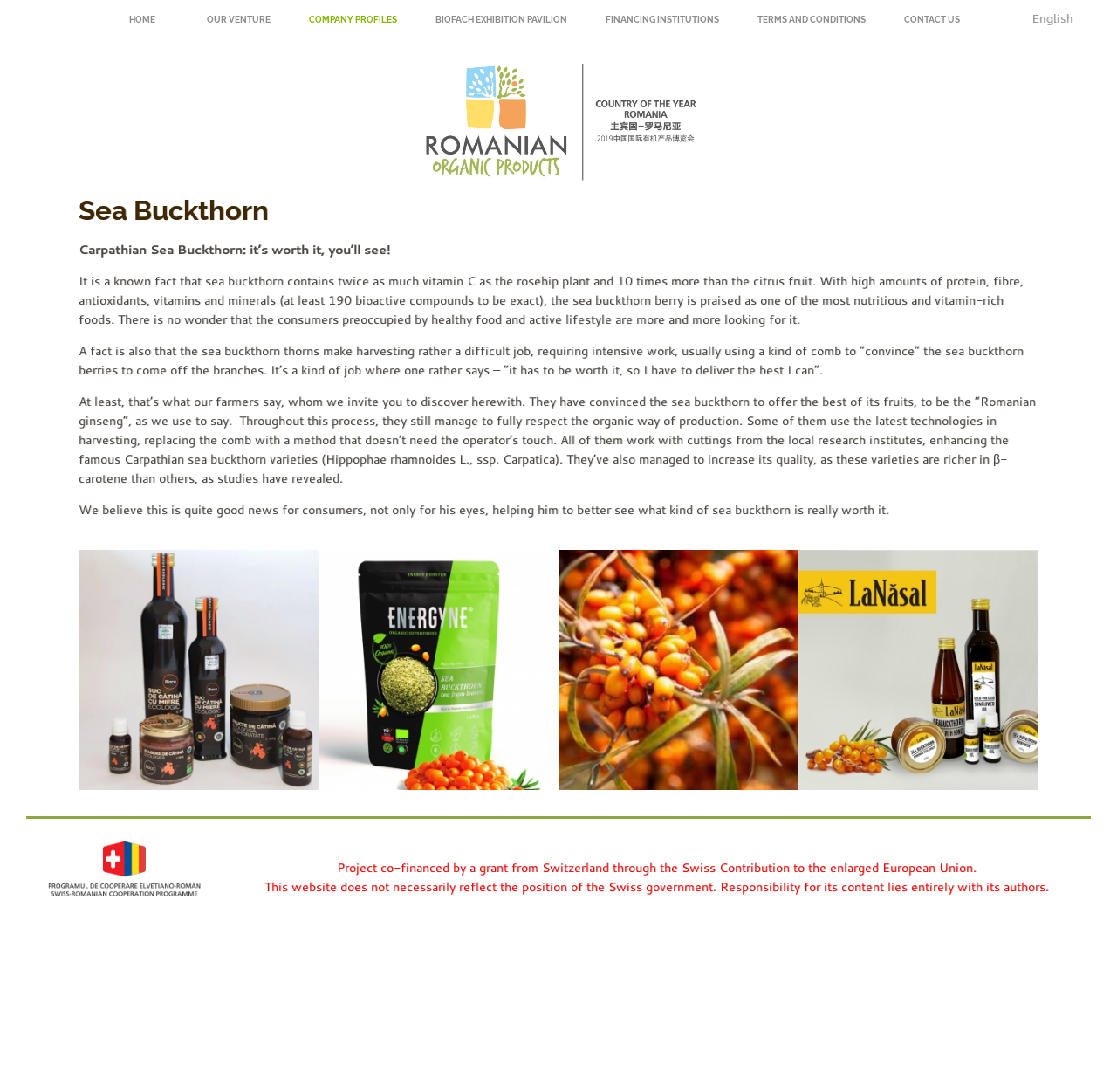Use a single word or phrase to answer the following:
What is the source of funding for this project?

Swiss government